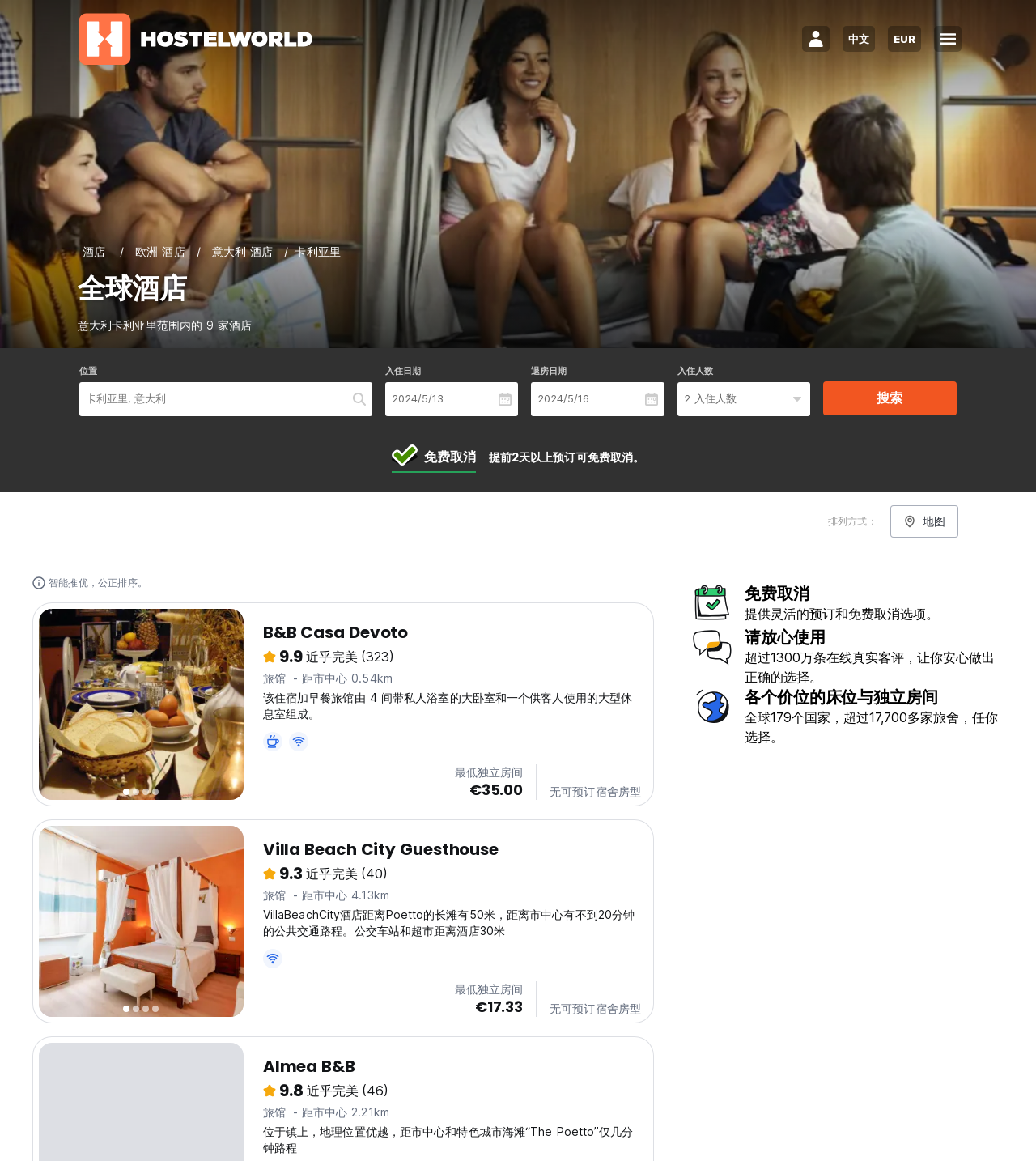Find the bounding box coordinates for the area you need to click to carry out the instruction: "Download Food hygiene rating appeal form". The coordinates should be four float numbers between 0 and 1, indicated as [left, top, right, bottom].

None